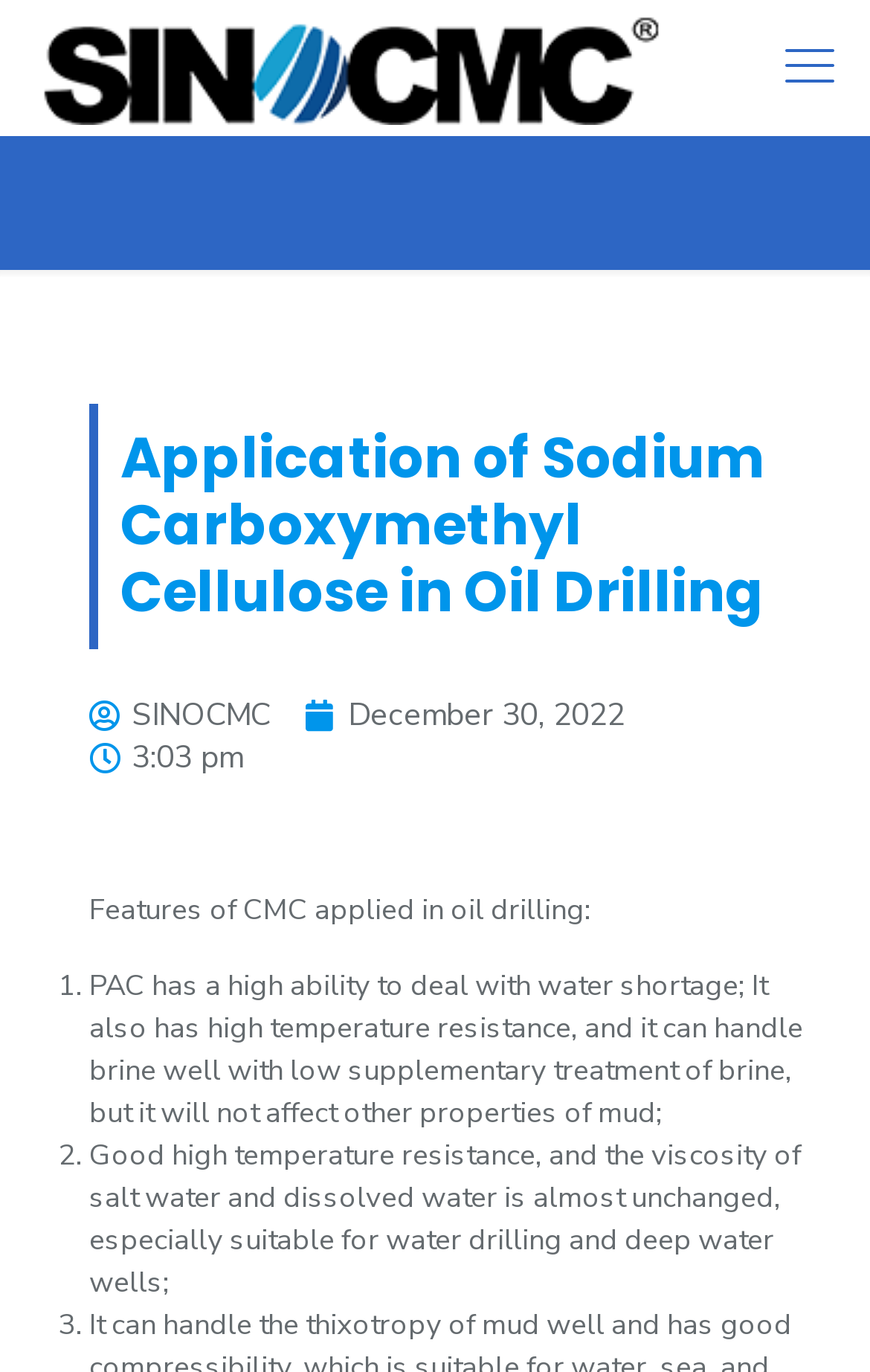What is the time of publication of the article?
Based on the screenshot, give a detailed explanation to answer the question.

The time of publication of the article is mentioned below the date, and it is '3:03 pm'.